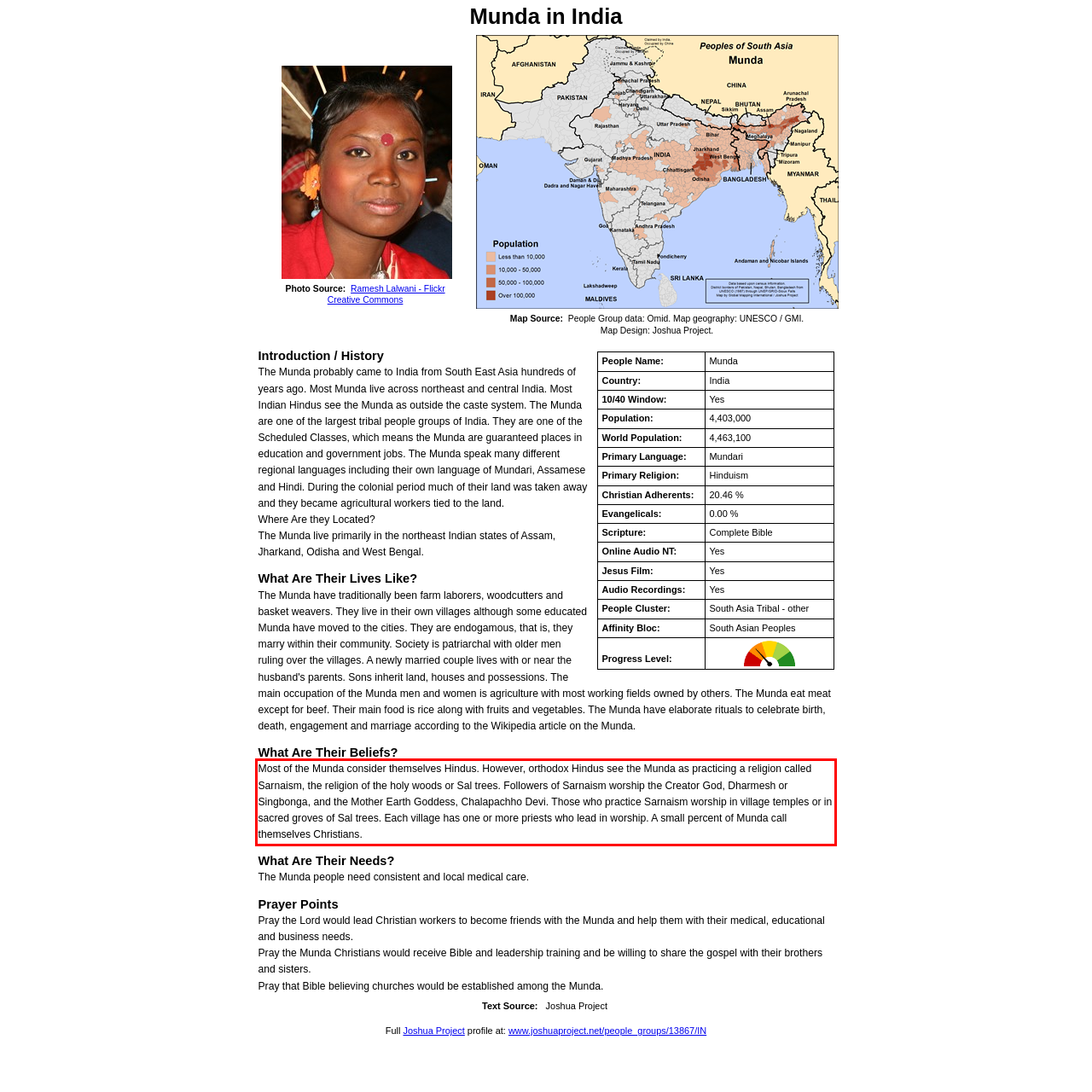View the screenshot of the webpage and identify the UI element surrounded by a red bounding box. Extract the text contained within this red bounding box.

Most of the Munda consider themselves Hindus. However, orthodox Hindus see the Munda as practicing a religion called Sarnaism, the religion of the holy woods or Sal trees. Followers of Sarnaism worship the Creator God, Dharmesh or Singbonga, and the Mother Earth Goddess, Chalapachho Devi. Those who practice Sarnaism worship in village temples or in sacred groves of Sal trees. Each village has one or more priests who lead in worship. A small percent of Munda call themselves Christians.